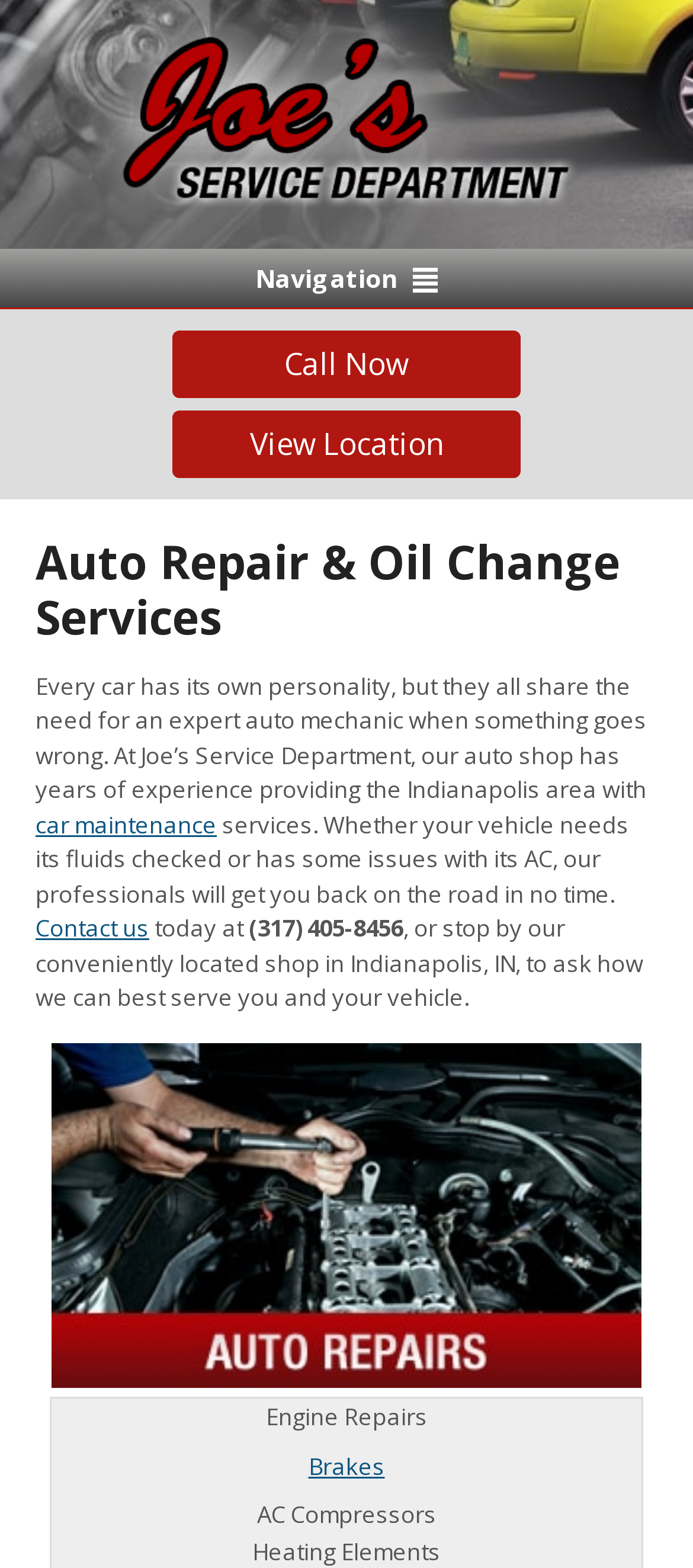Please respond to the question using a single word or phrase:
How can I set up an appointment at Joe's Service Department?

Call (317) 405-8456